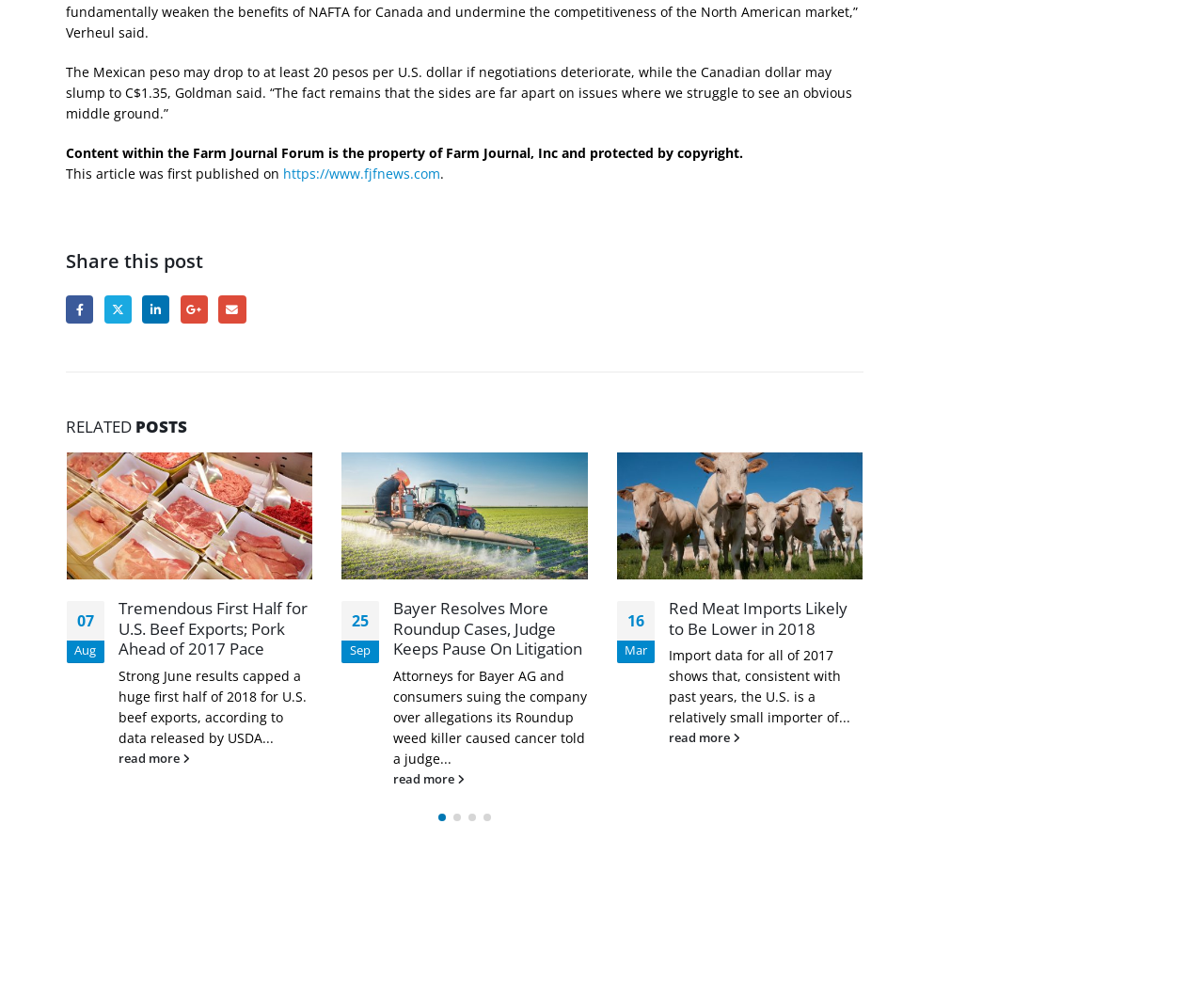Please specify the bounding box coordinates for the clickable region that will help you carry out the instruction: "Read more about Tremendous First Half for U.S. Beef Exports".

[0.098, 0.763, 0.26, 0.784]